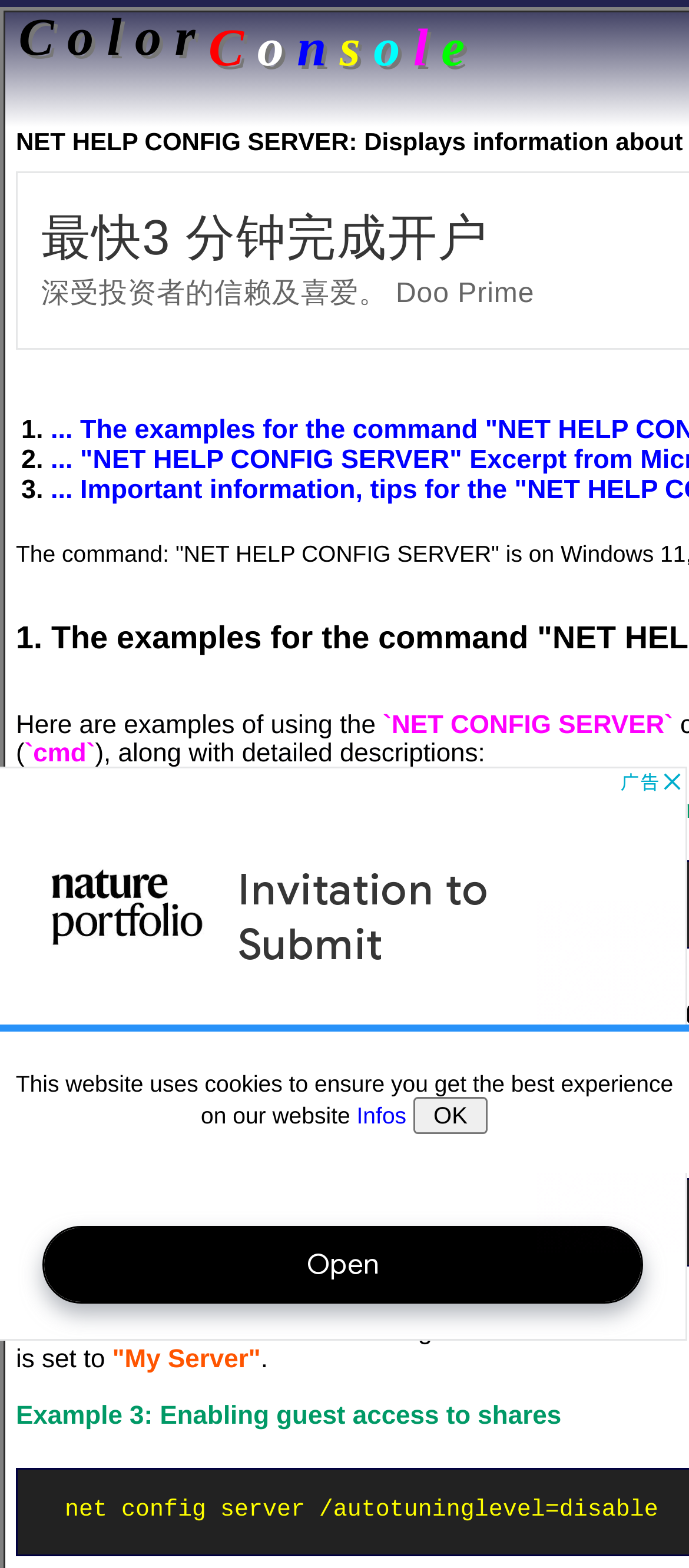What is the command to display server configuration?
Using the visual information, reply with a single word or short phrase.

NET HELP CONFIG SERVER